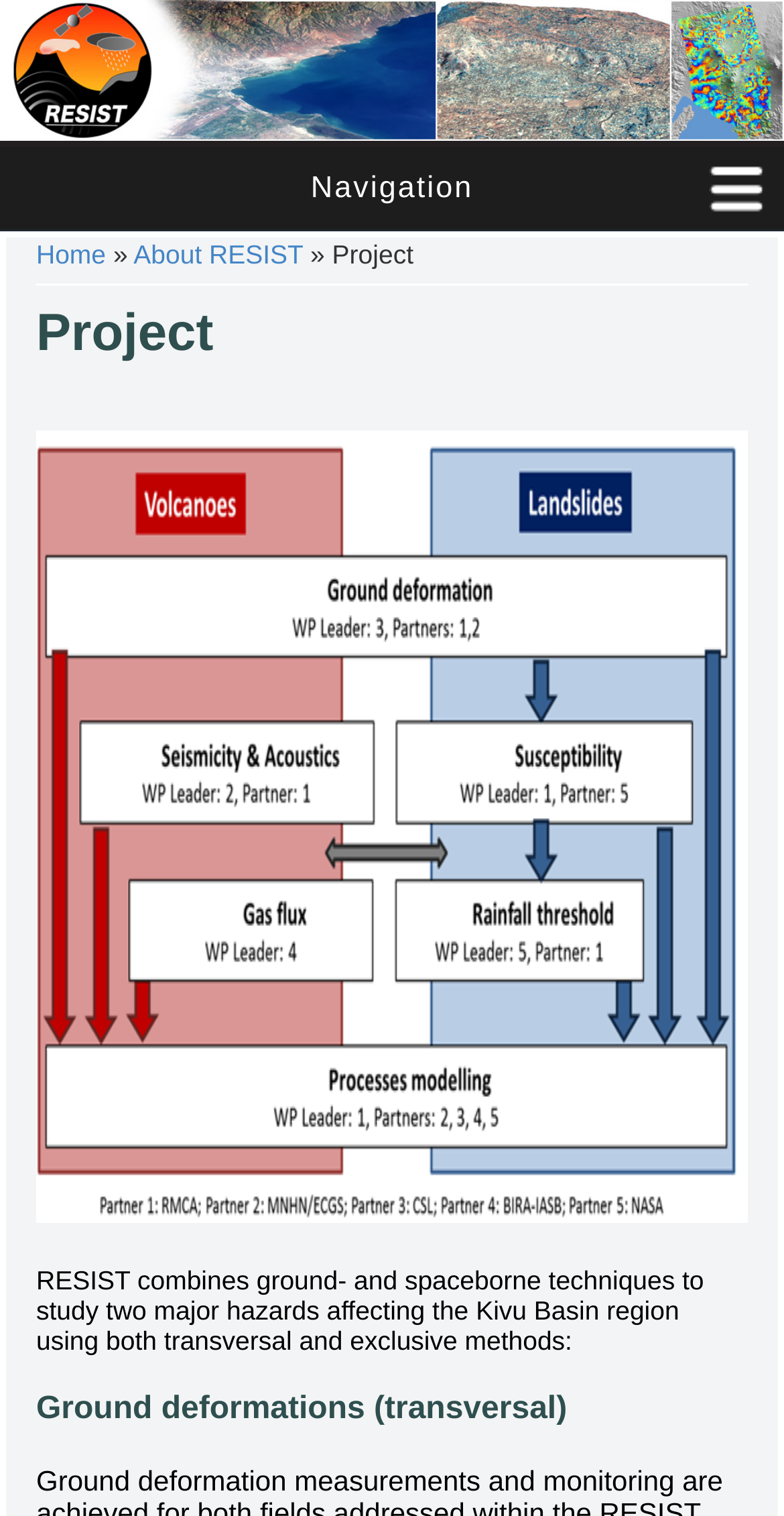What is the topic of the project described on the webpage? From the image, respond with a single word or brief phrase.

Kivu Basin region